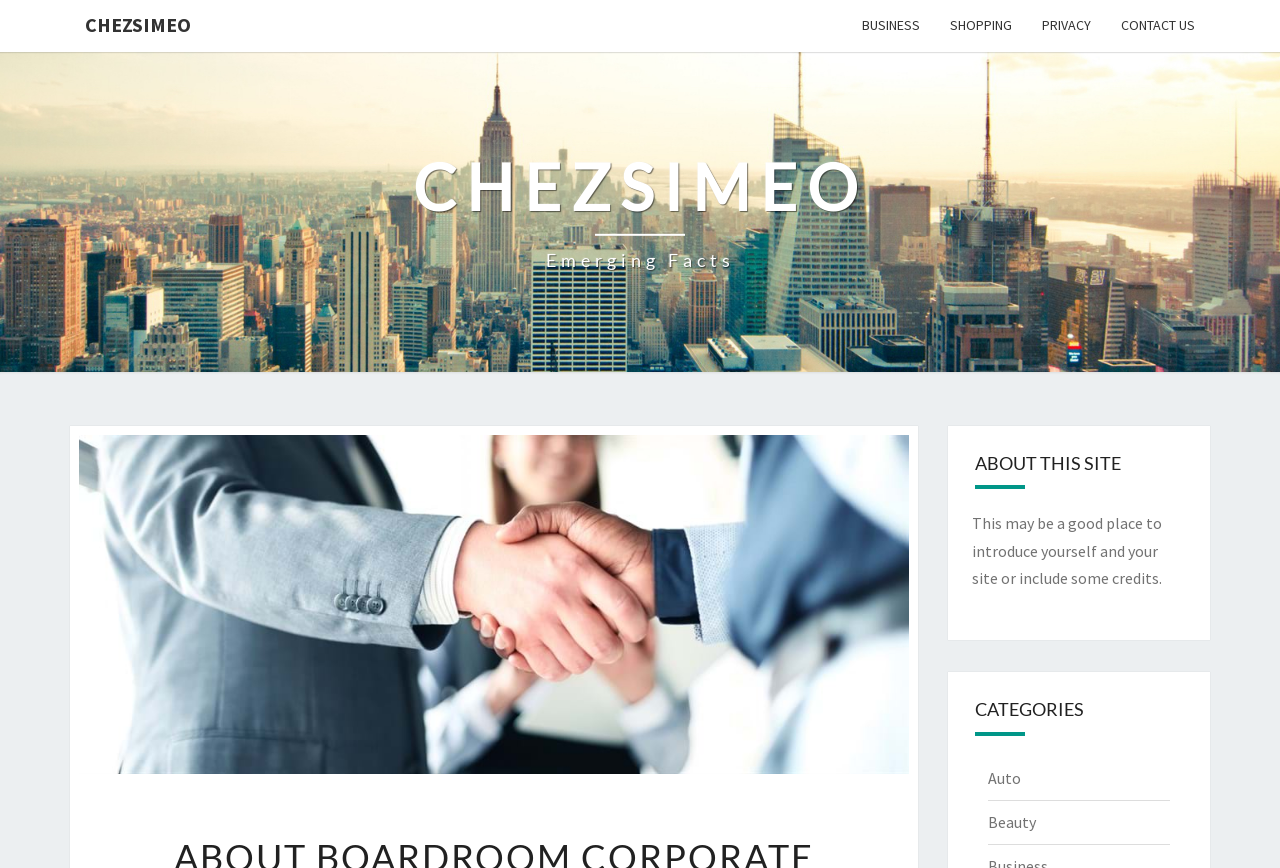Can you find the bounding box coordinates of the area I should click to execute the following instruction: "read about emerging facts"?

[0.323, 0.171, 0.677, 0.317]